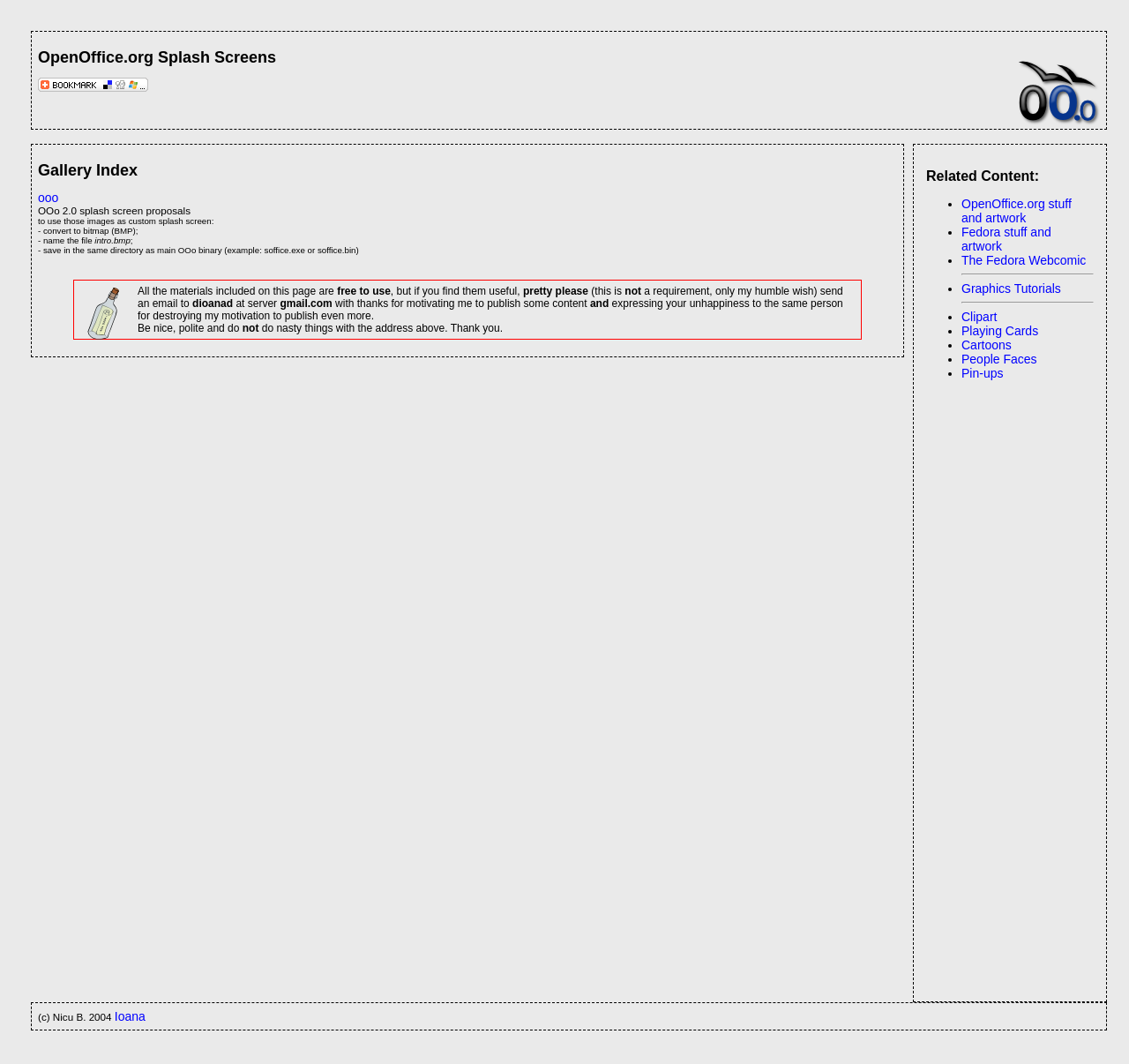Please provide a brief answer to the question using only one word or phrase: 
Who is the author of the materials on this page?

Nicu B.